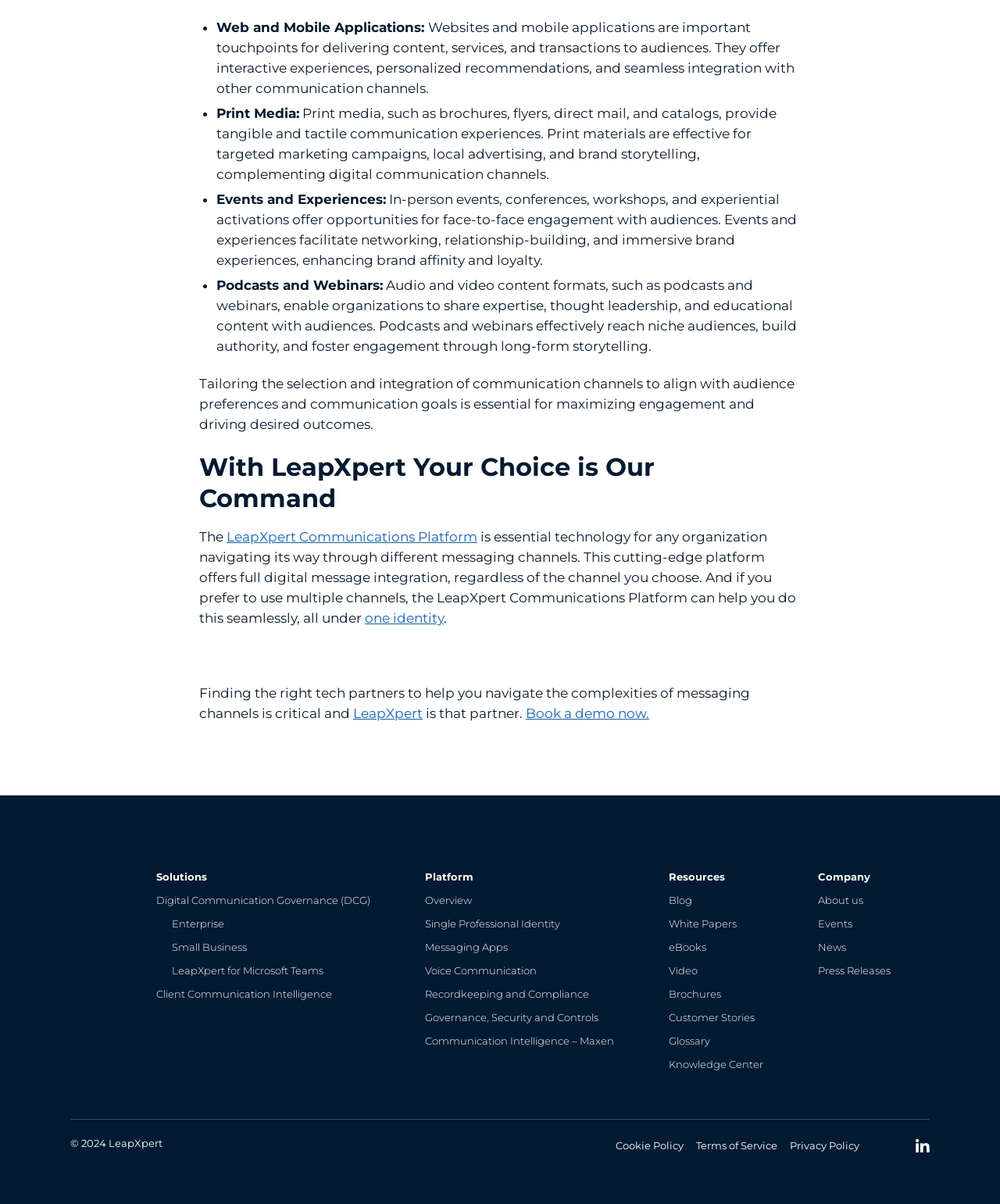Please identify the bounding box coordinates of the element's region that should be clicked to execute the following instruction: "Click on the 'LeapXpert Communications Platform' link". The bounding box coordinates must be four float numbers between 0 and 1, i.e., [left, top, right, bottom].

[0.227, 0.439, 0.477, 0.452]